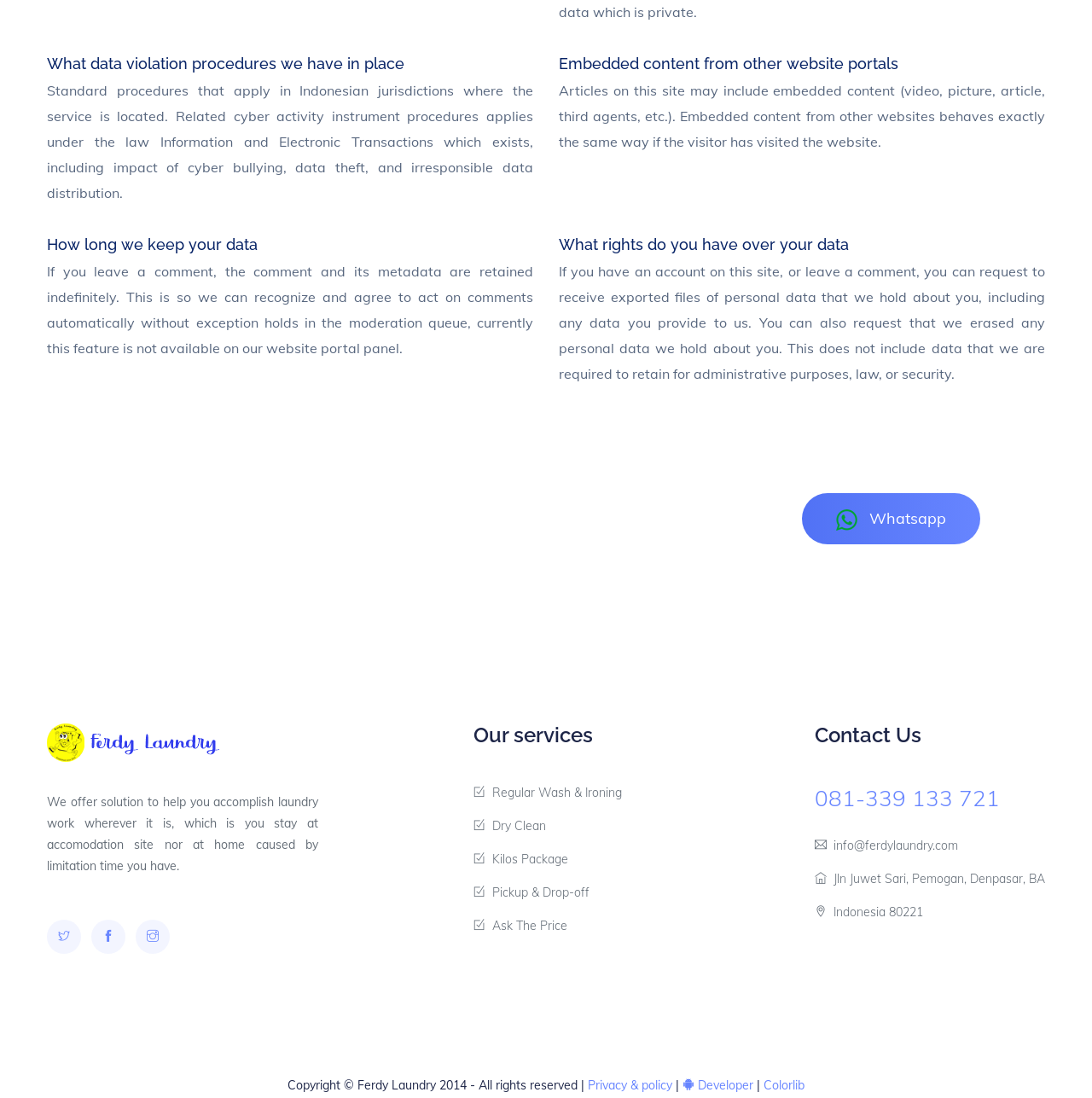Answer the question in a single word or phrase:
What data violation procedures are in place?

Standard procedures in Indonesian jurisdictions